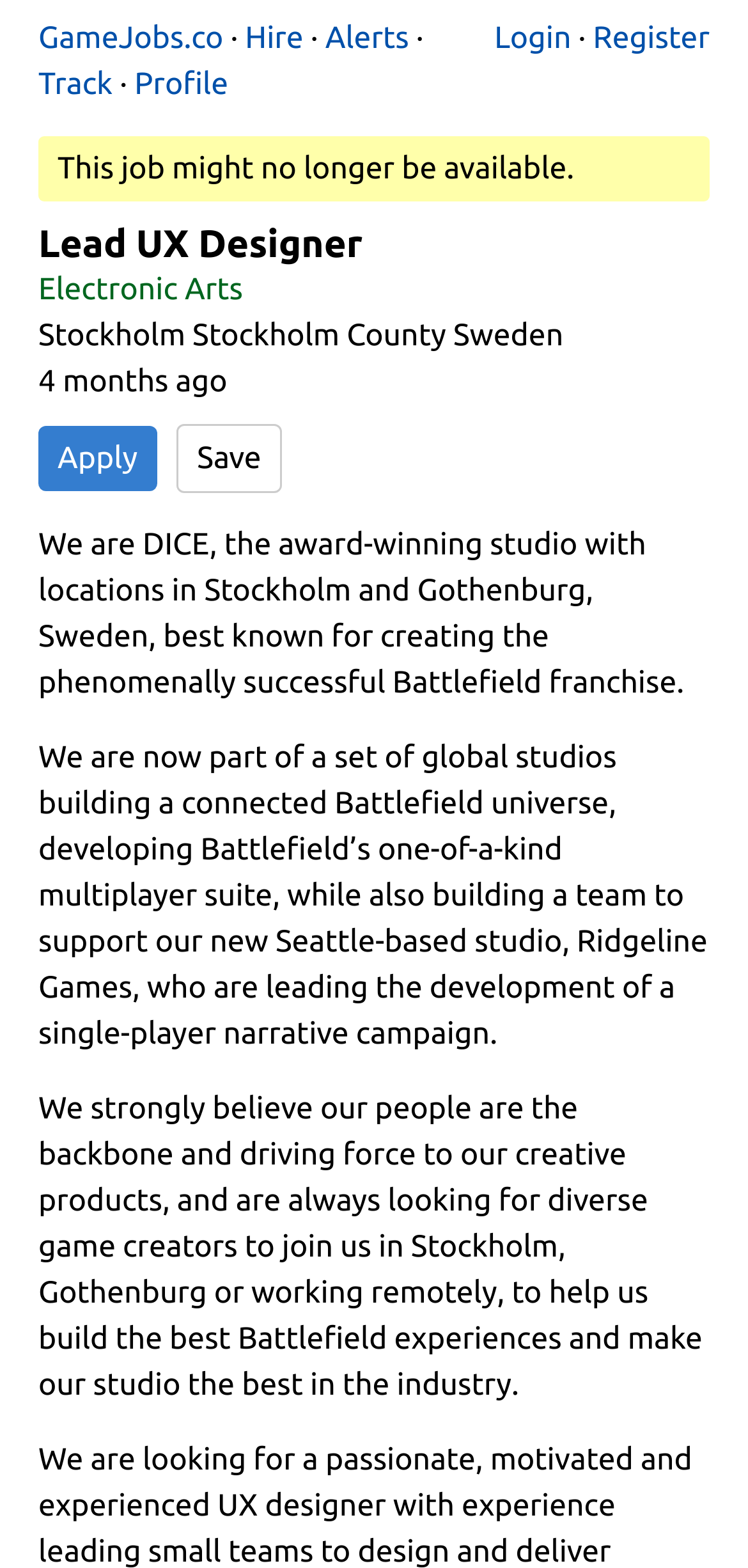Can you give a comprehensive explanation to the question given the content of the image?
What is the name of the studio that is part of Electronic Arts?

I found the name of the studio by looking at the static text element with the text 'We are DICE, the award-winning studio...' which is located at the coordinates [0.051, 0.336, 0.915, 0.447]. This suggests that the name of the studio is DICE.